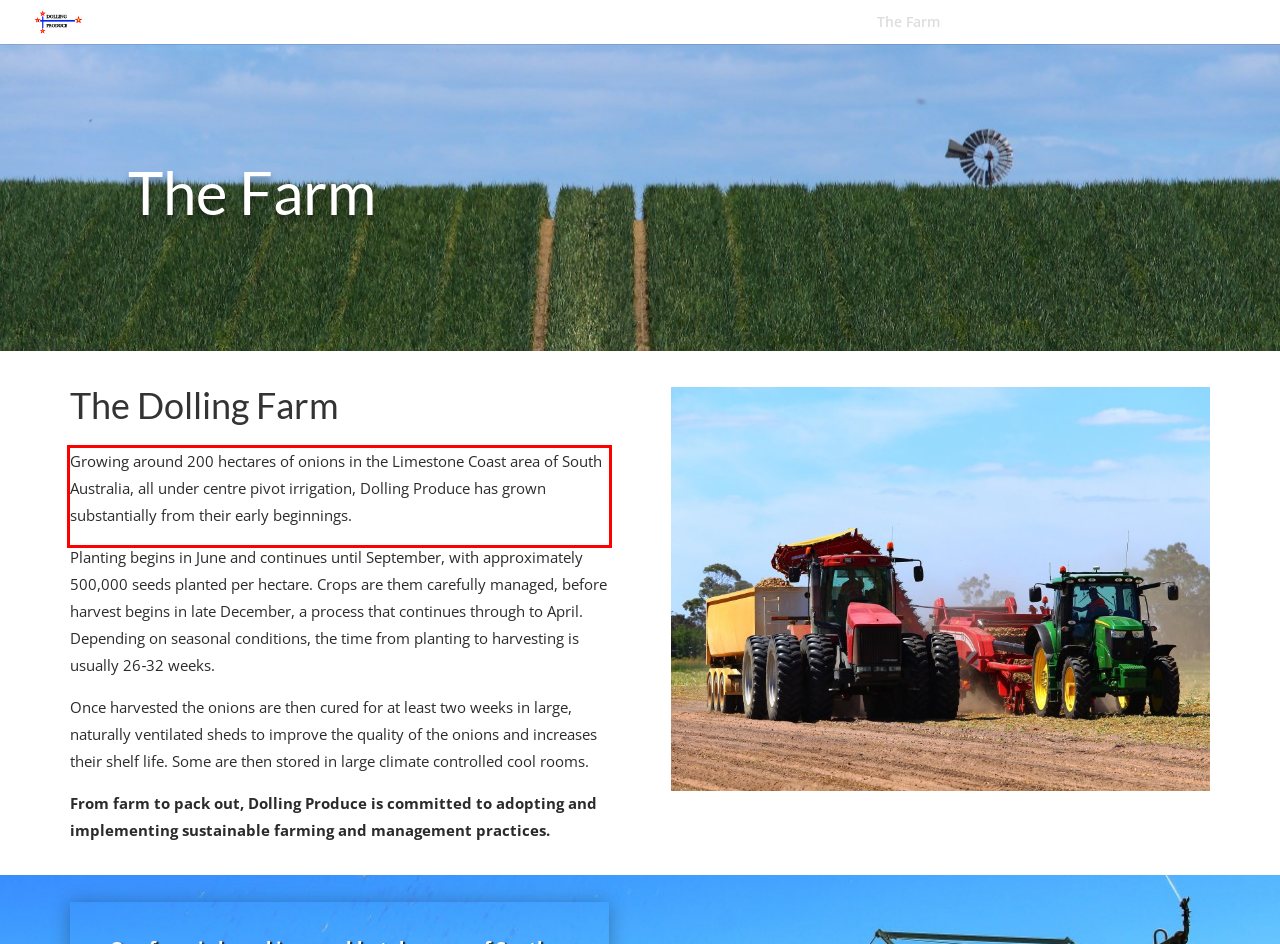Within the screenshot of the webpage, there is a red rectangle. Please recognize and generate the text content inside this red bounding box.

Growing around 200 hectares of onions in the Limestone Coast area of South Australia, all under centre pivot irrigation, Dolling Produce has grown substantially from their early beginnings.